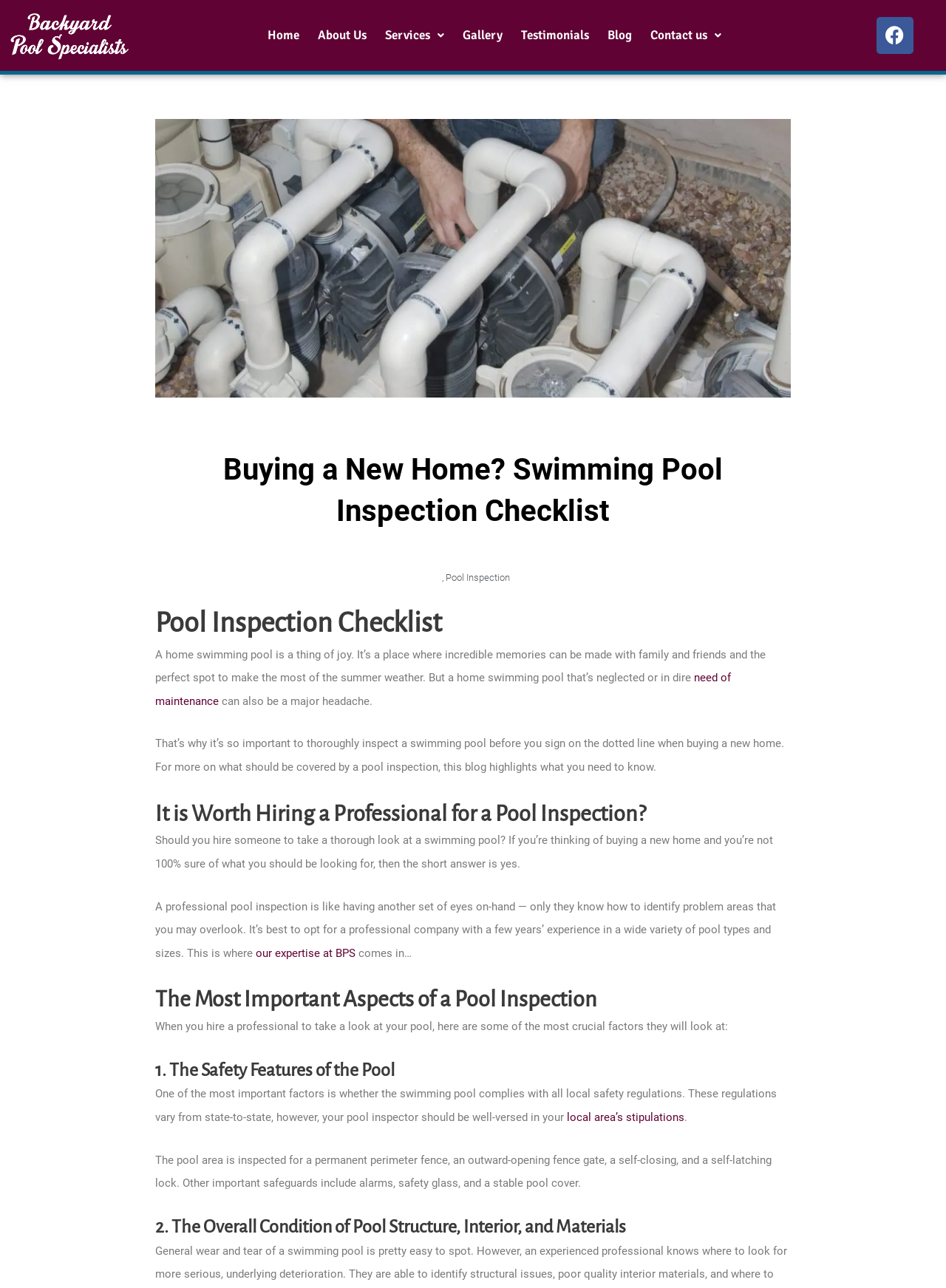Locate and provide the bounding box coordinates for the HTML element that matches this description: "our expertise at BPS".

[0.27, 0.735, 0.376, 0.745]